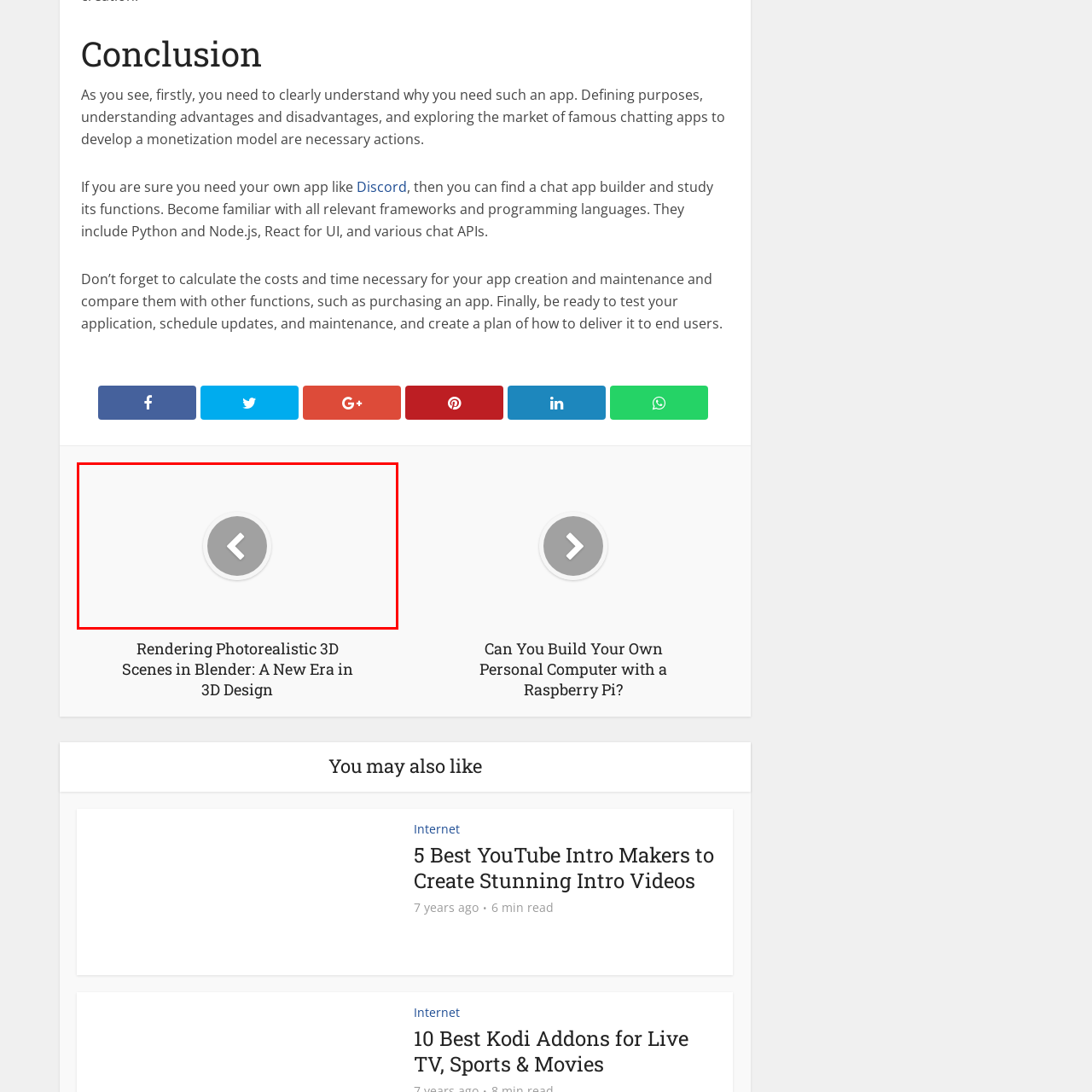Inspect the picture enclosed by the red border, What is the purpose of the navigation button? Provide your answer as a single word or phrase.

To navigate back